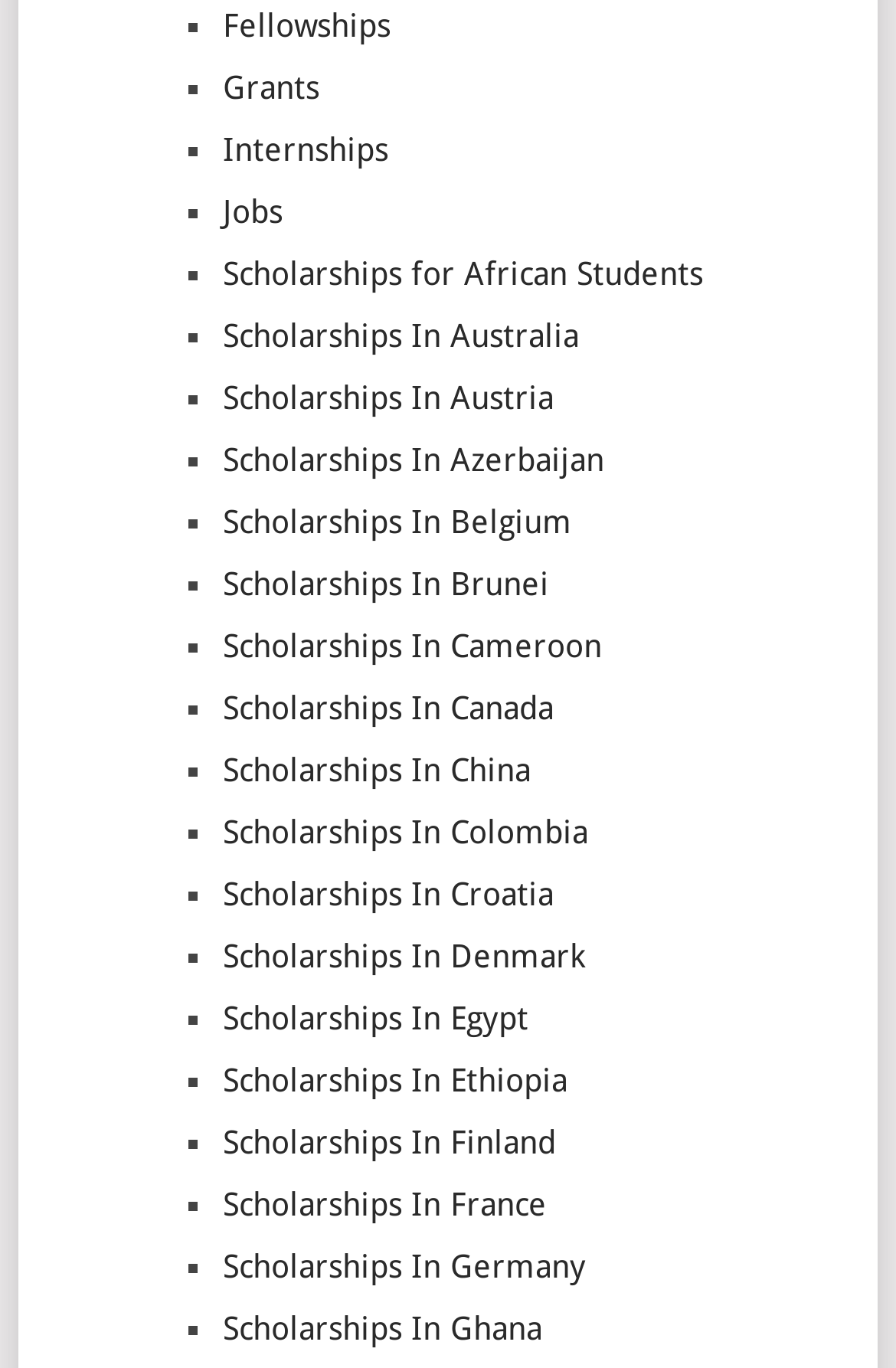Respond to the question below with a single word or phrase:
What is the first scholarship category listed?

Fellowships